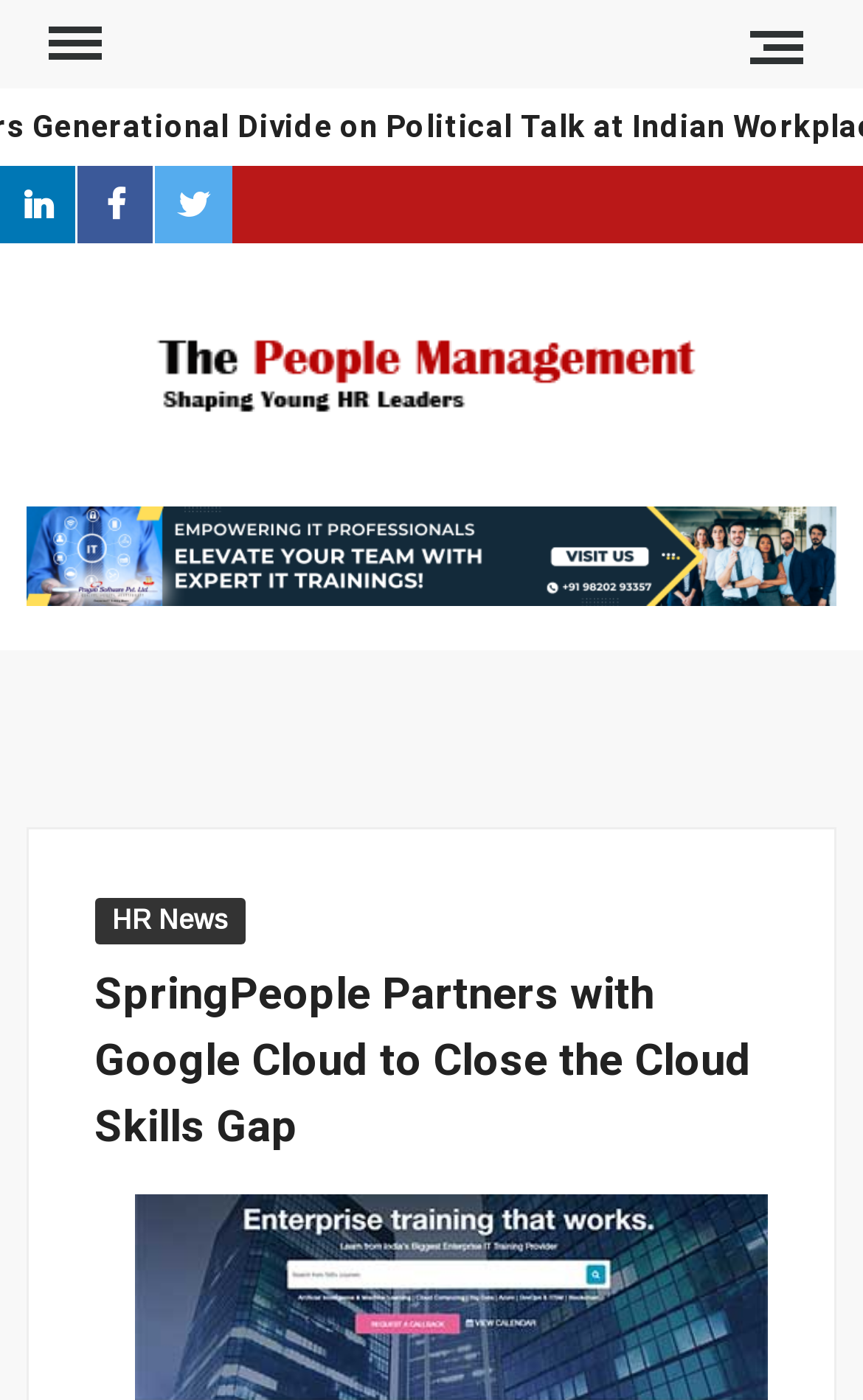What is the text of the link below the 'People Management' image? Based on the screenshot, please respond with a single word or phrase.

https://www.pragatisoftware.com/